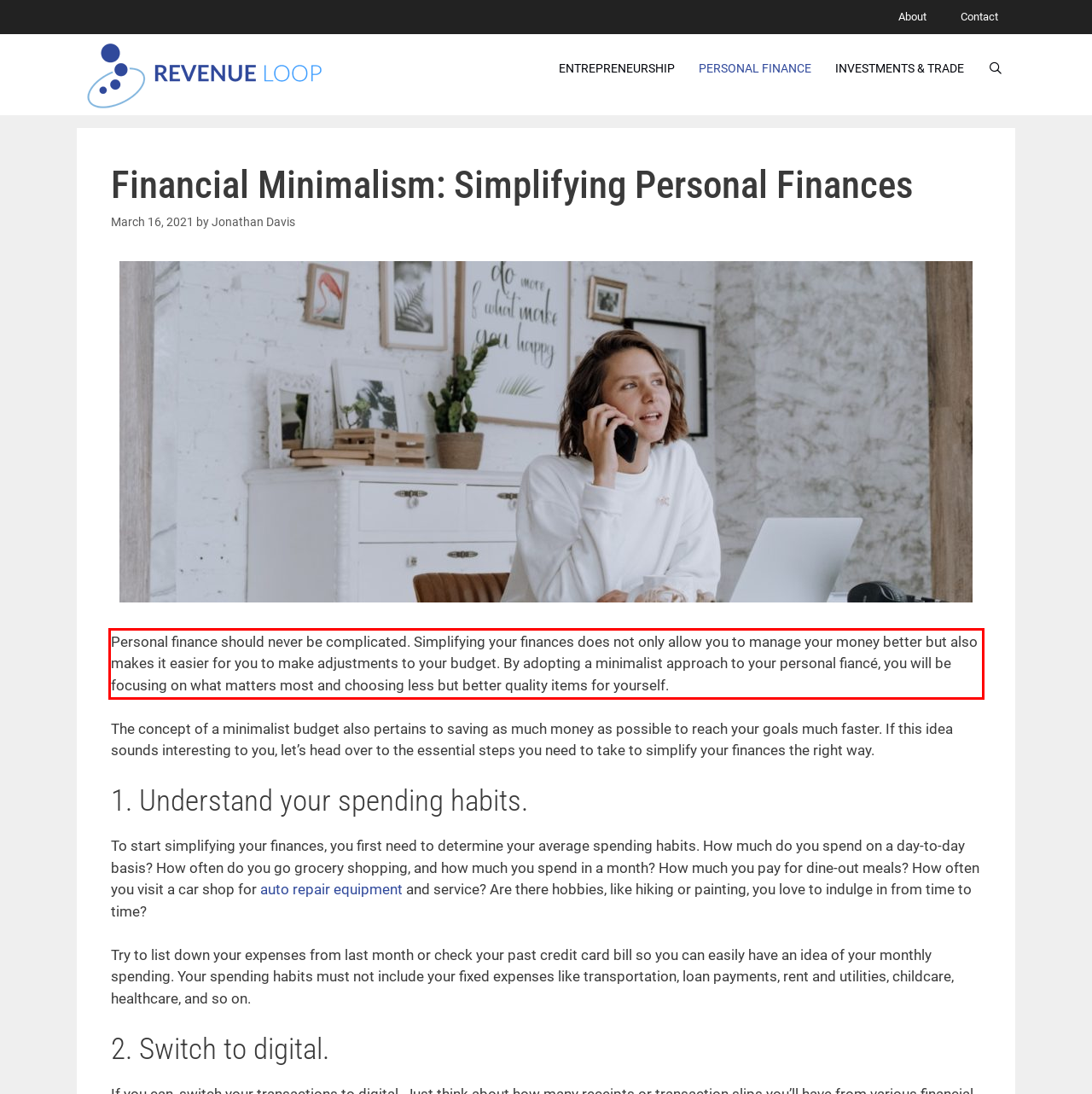Within the screenshot of a webpage, identify the red bounding box and perform OCR to capture the text content it contains.

Personal finance should never be complicated. Simplifying your finances does not only allow you to manage your money better but also makes it easier for you to make adjustments to your budget. By adopting a minimalist approach to your personal fiancé, you will be focusing on what matters most and choosing less but better quality items for yourself.